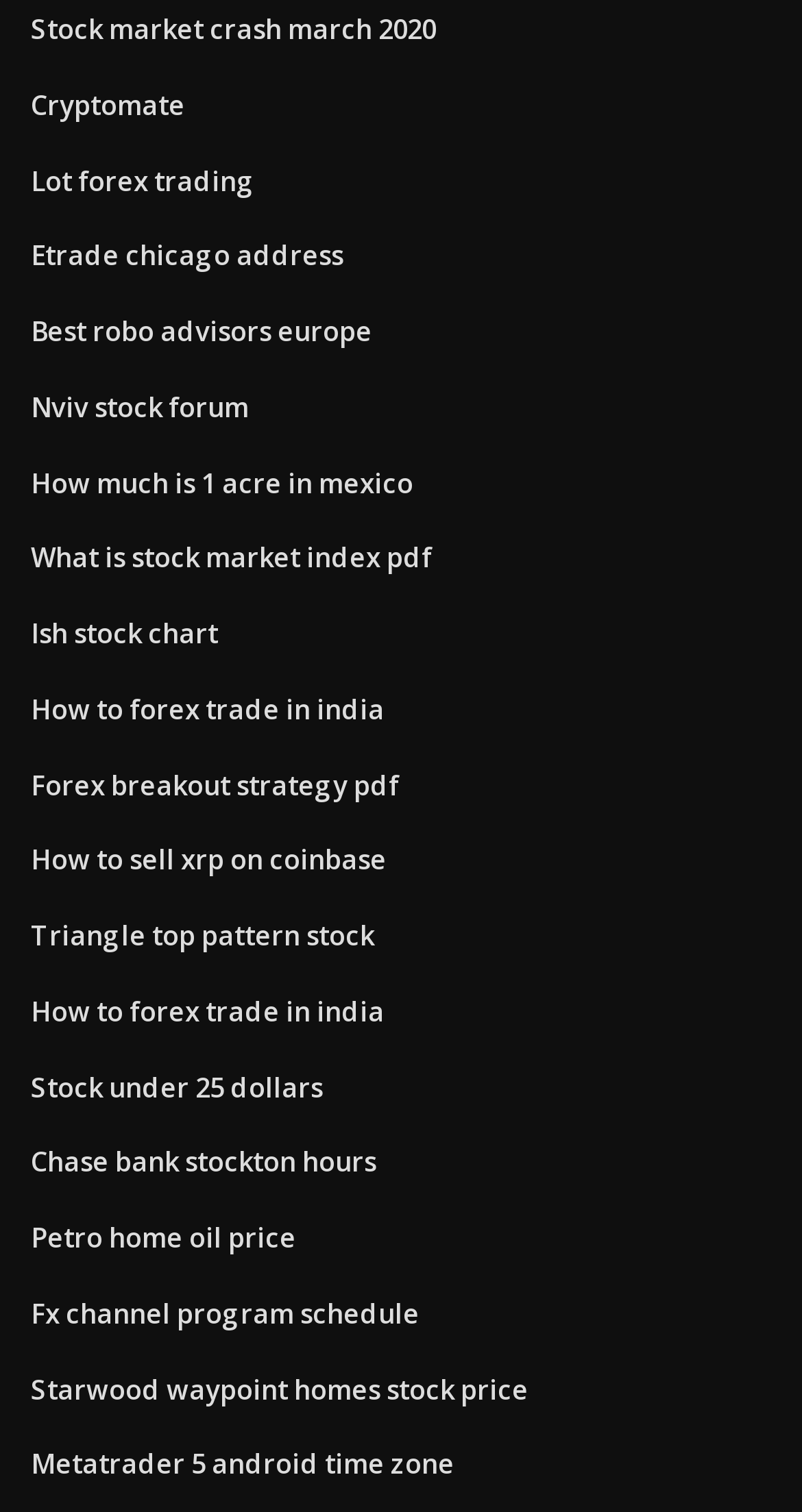Is there a link related to a specific bank?
Ensure your answer is thorough and detailed.

I searched the OCR text of the link elements and found that the eleventh link is 'Chase bank stockton hours', which is related to a specific bank, Chase Bank. Therefore, there is a link related to a specific bank on this webpage.